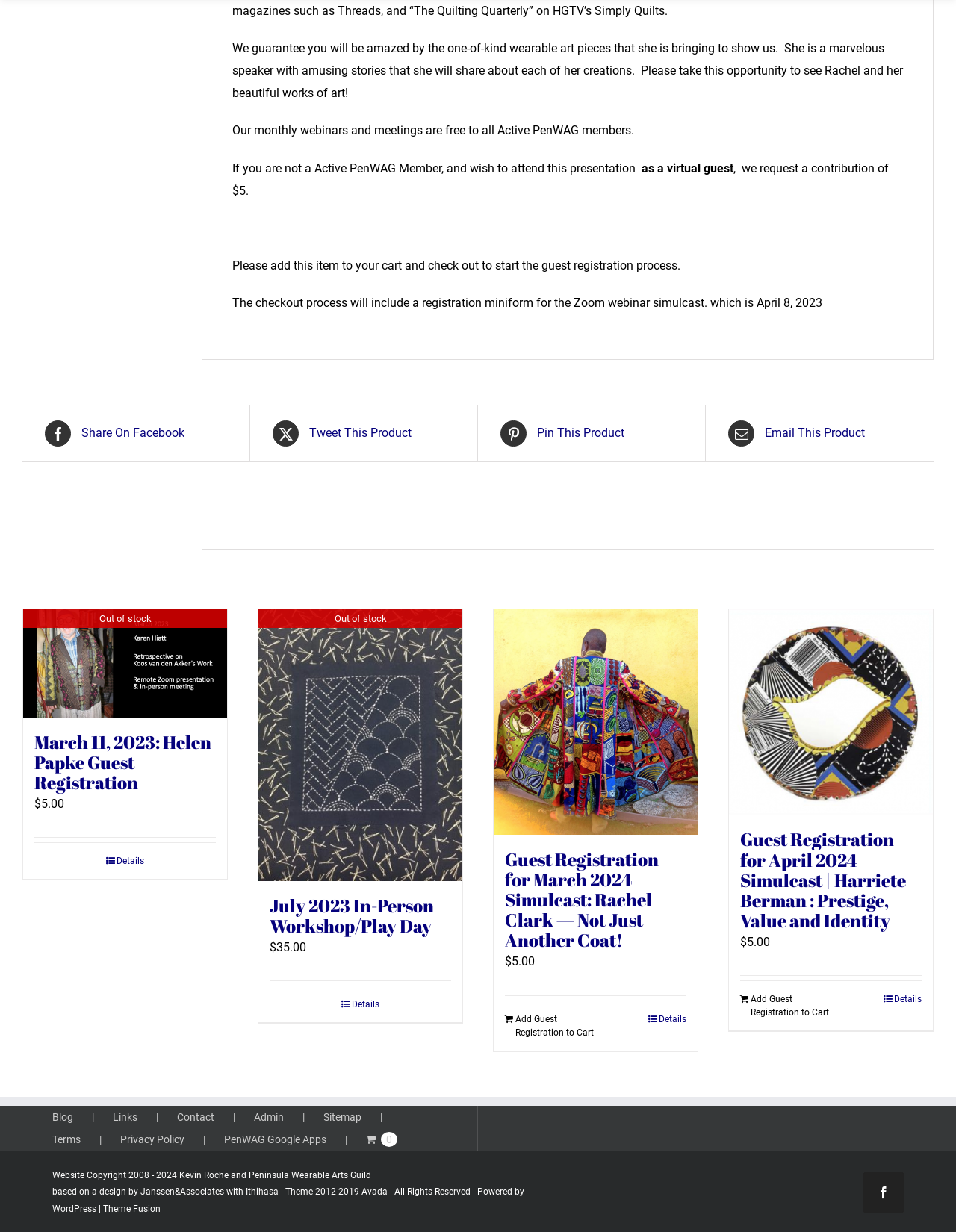Please identify the bounding box coordinates of where to click in order to follow the instruction: "Share on Facebook".

[0.047, 0.341, 0.238, 0.362]